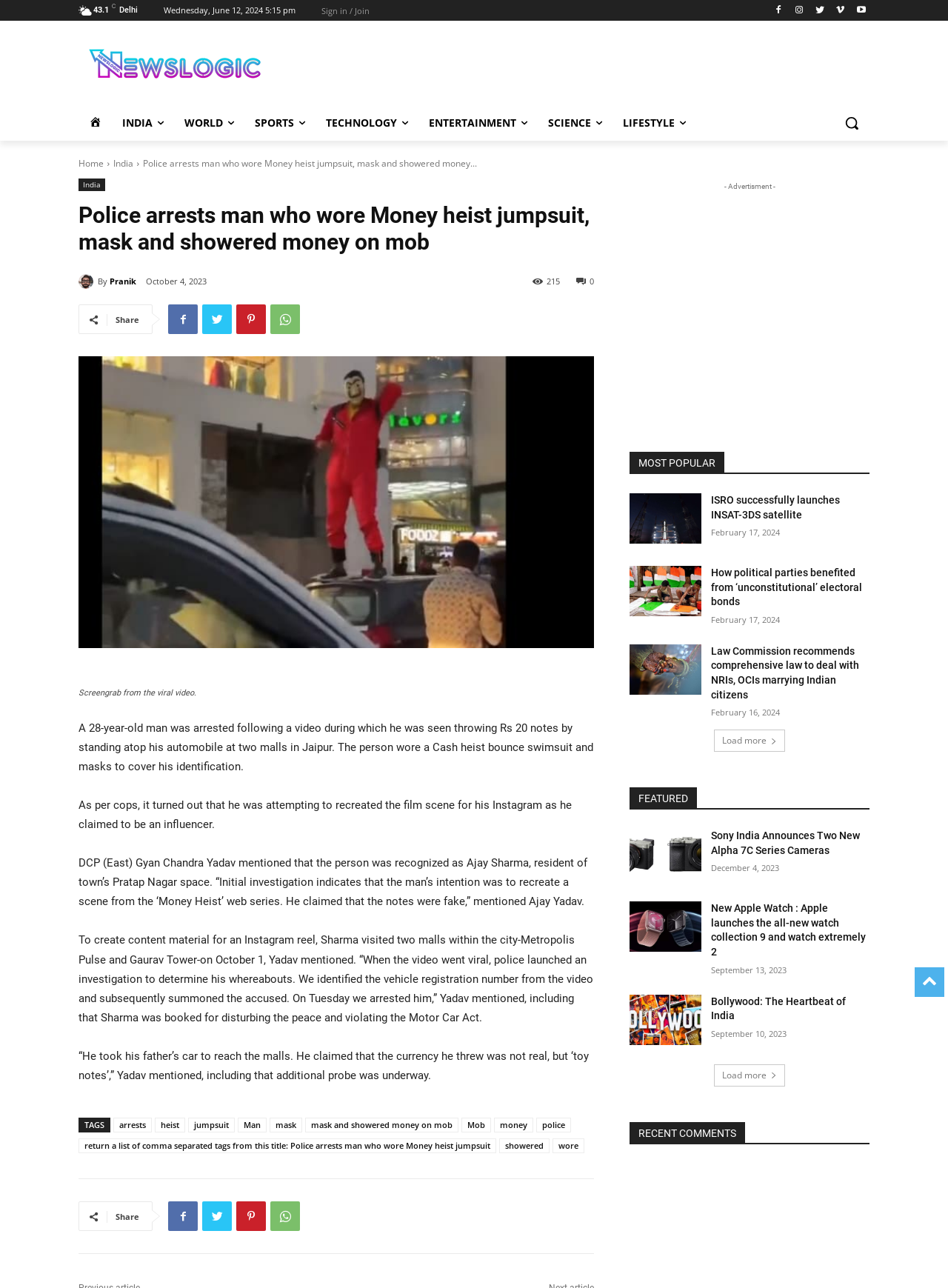What is the name of the police officer quoted in the article?
Answer the question with a single word or phrase by looking at the picture.

Gyan Chandra Yadav